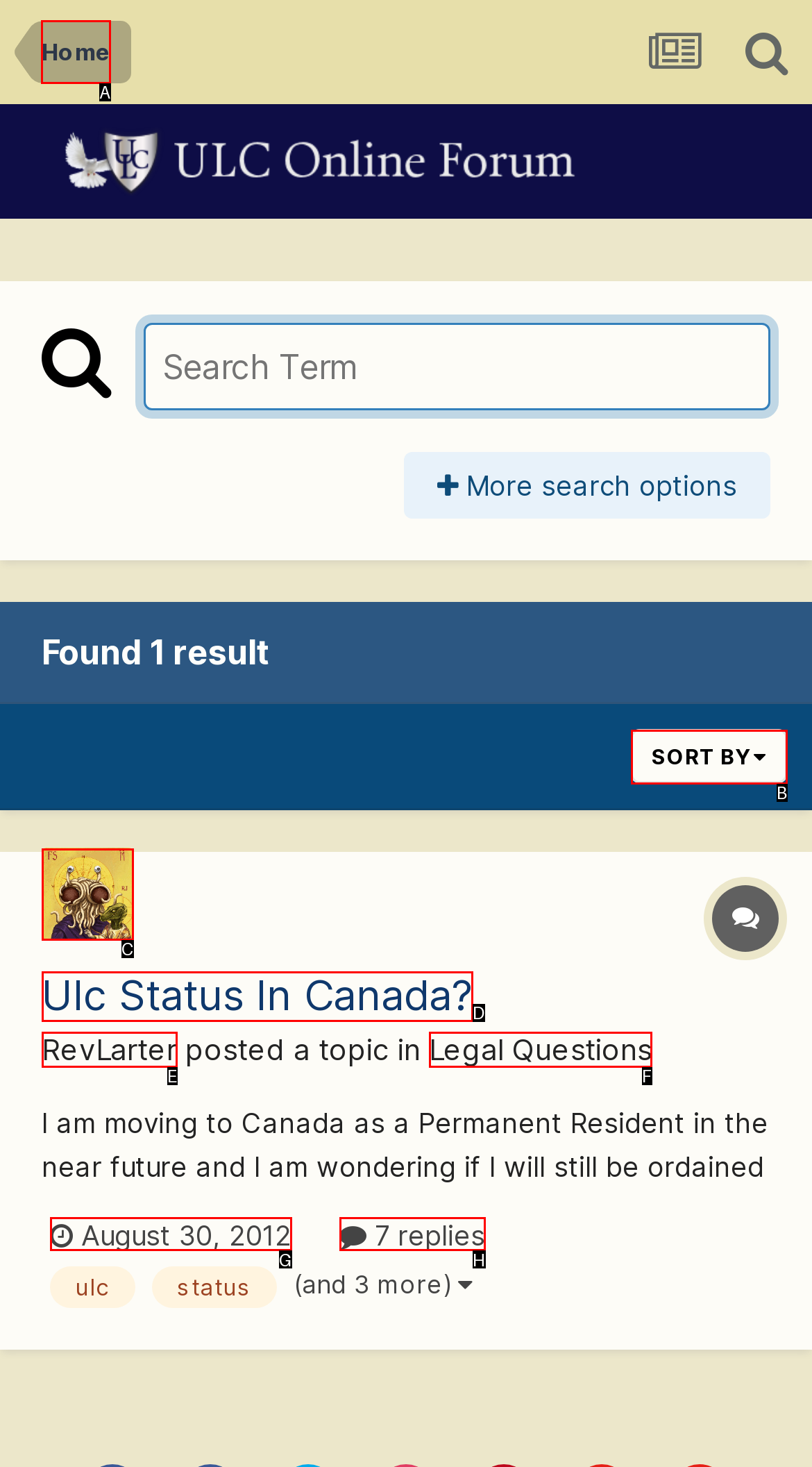Choose the letter of the option you need to click to Click the Home link. Answer with the letter only.

A